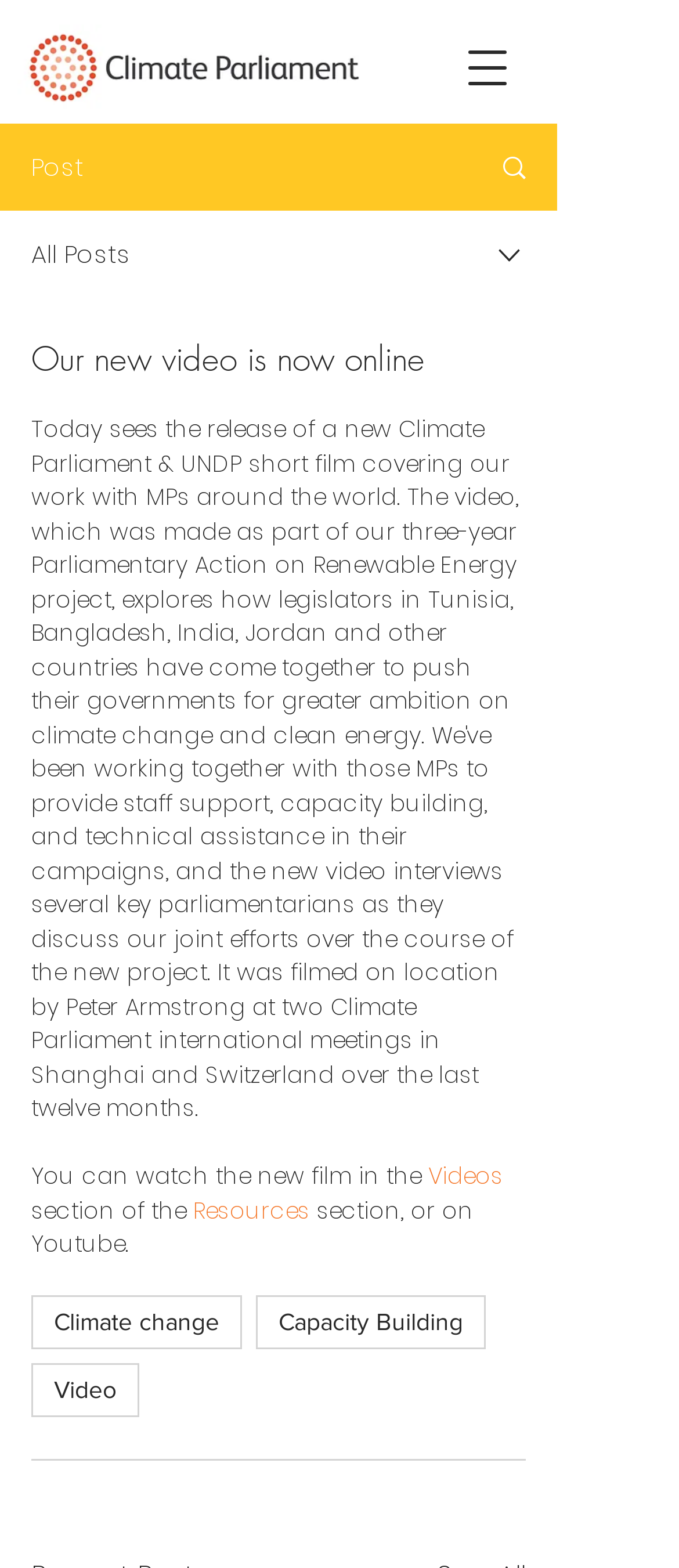Return the bounding box coordinates of the UI element that corresponds to this description: "Streetcars and buses". The coordinates must be given as four float numbers in the range of 0 and 1, [left, top, right, bottom].

None